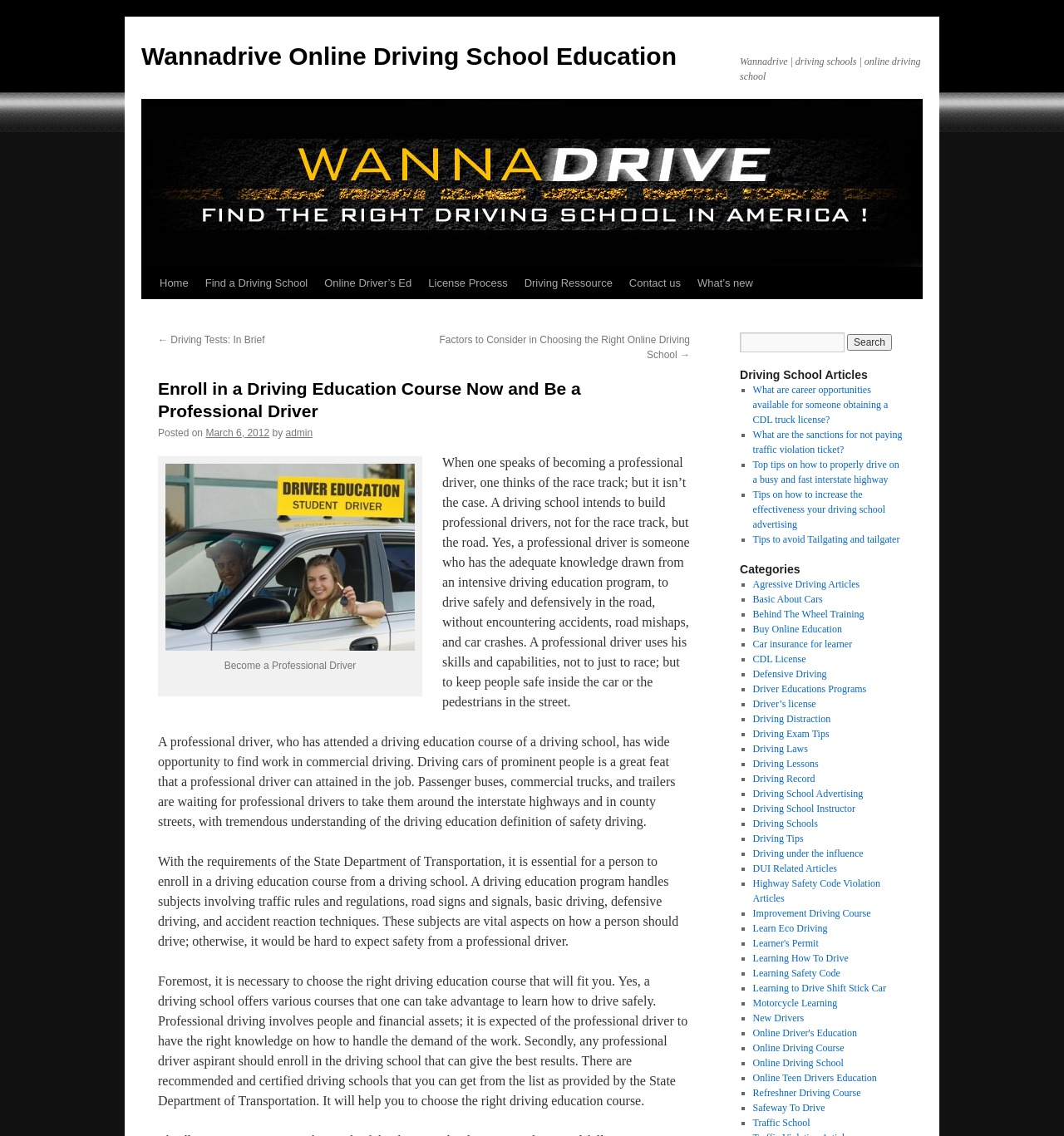Please identify the bounding box coordinates of the clickable element to fulfill the following instruction: "Learn how to become a professional driver". The coordinates should be four float numbers between 0 and 1, i.e., [left, top, right, bottom].

[0.152, 0.562, 0.394, 0.575]